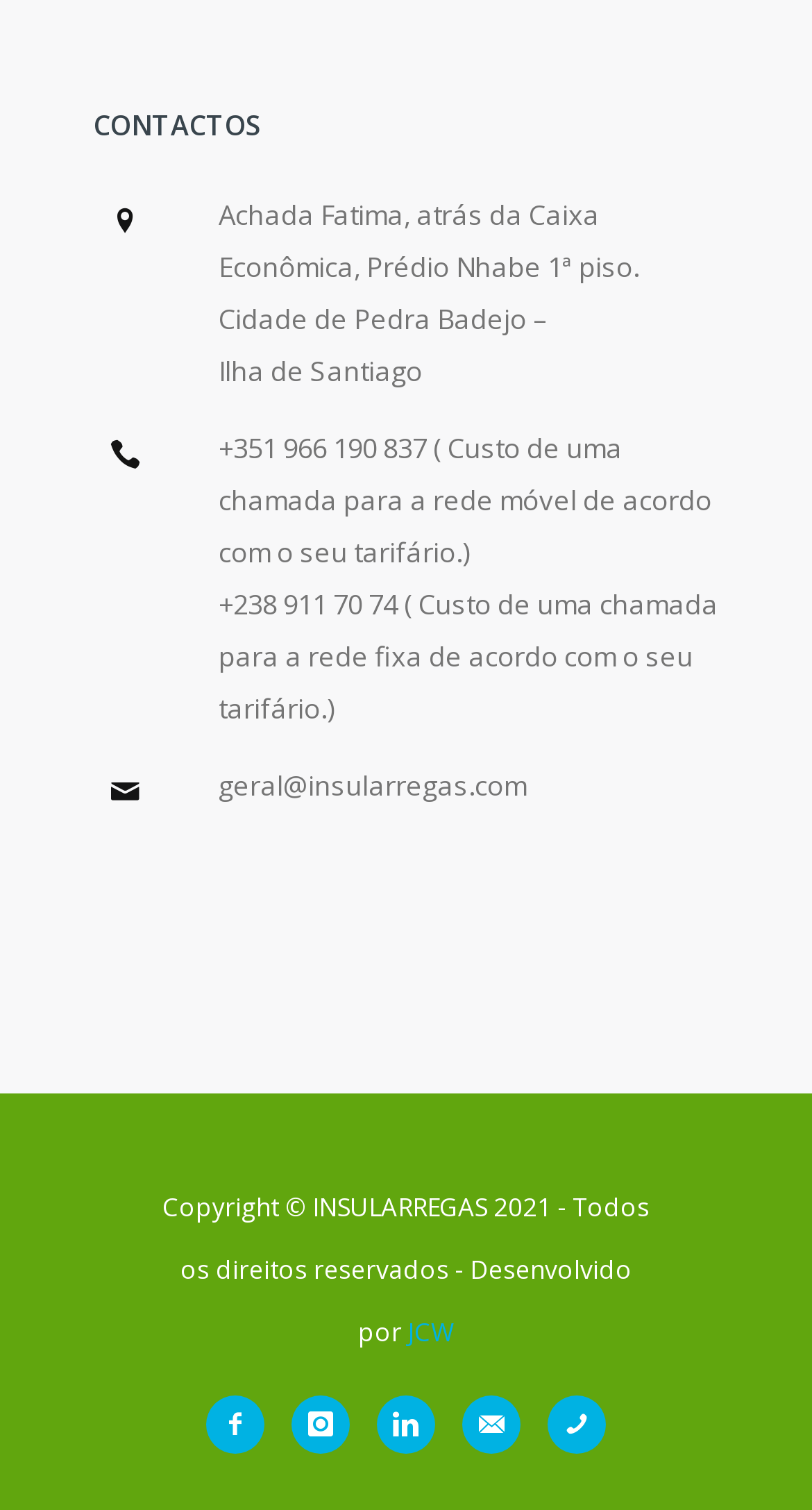Find the bounding box coordinates of the element to click in order to complete the given instruction: "Send an email to geral@insularregas.com."

[0.269, 0.508, 0.649, 0.532]